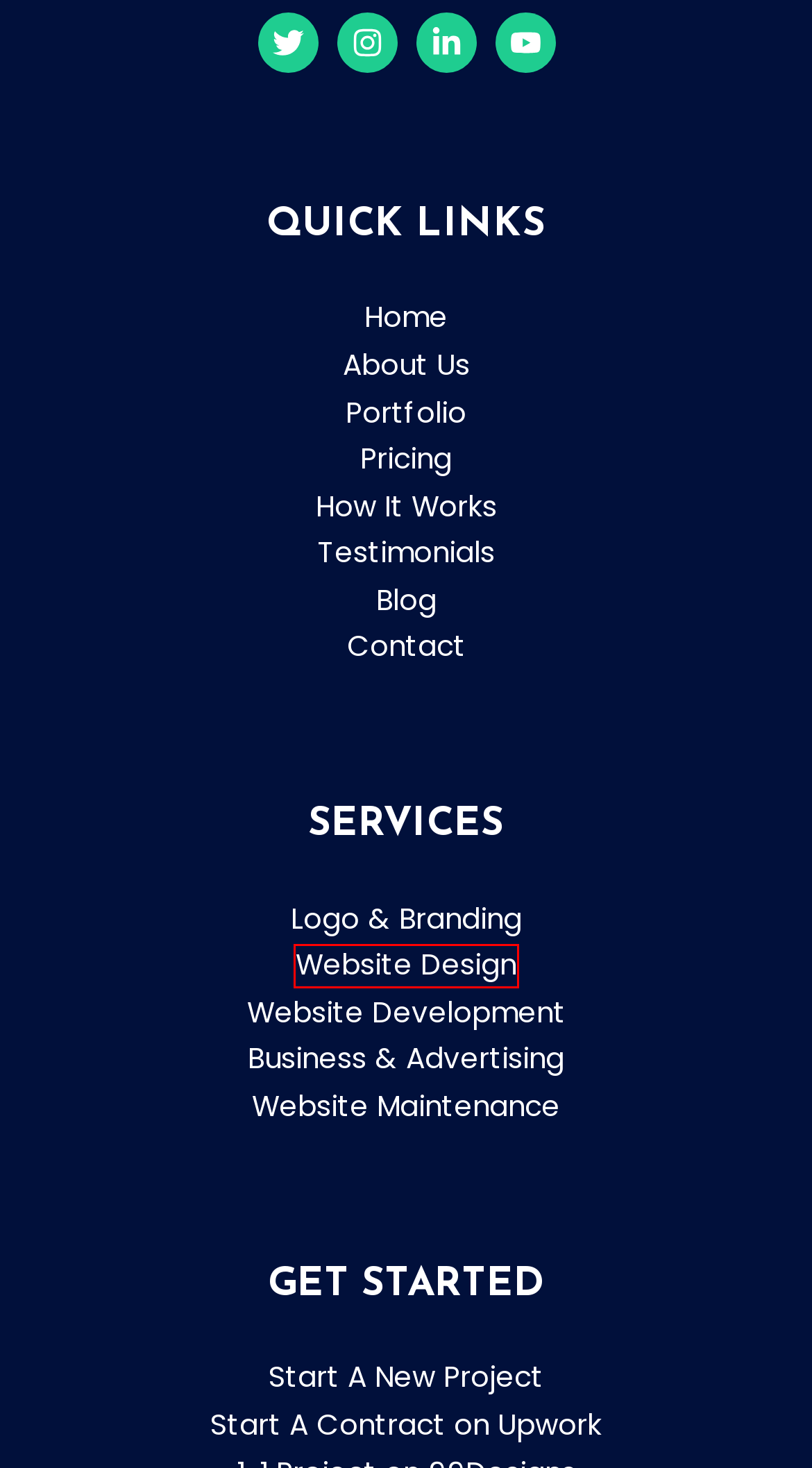You have a screenshot of a webpage with a red bounding box around an element. Identify the webpage description that best fits the new page that appears after clicking the selected element in the red bounding box. Here are the candidates:
A. Services – Website Development – Tanveer Apon
B. Blog – Tanveer Apon
C. New Project – Tanveer Apon
D. Services – Website Design – Tanveer Apon
E. How It Works – Tanveer Apon
F. Services – Logo & Branding – Tanveer Apon
G. Testimonials – Tanveer Apon
H. Contact – Tanveer Apon

D